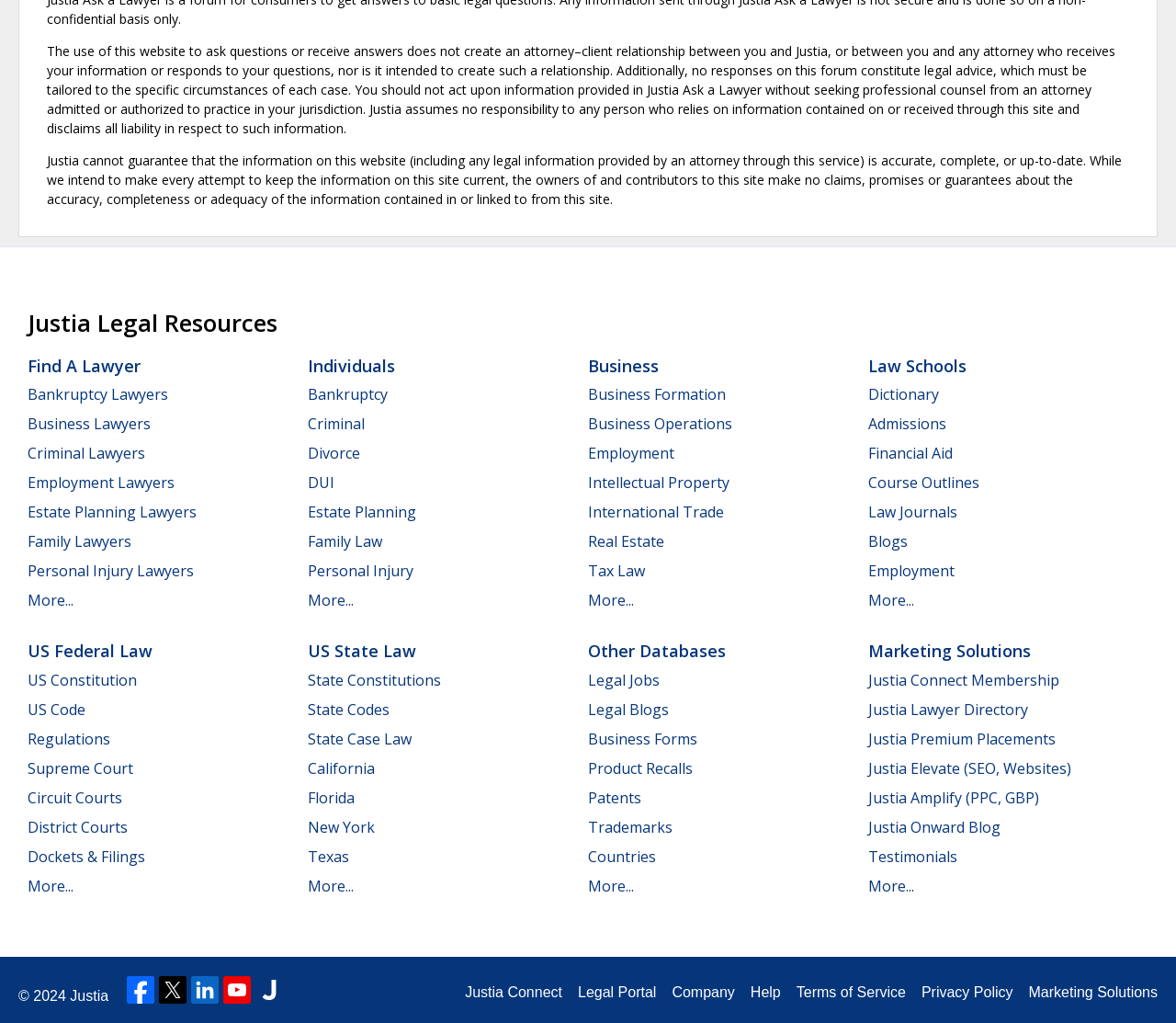Locate the bounding box coordinates of the UI element described by: "Terms of Service". Provide the coordinates as four float numbers between 0 and 1, formatted as [left, top, right, bottom].

[0.677, 0.959, 0.77, 0.981]